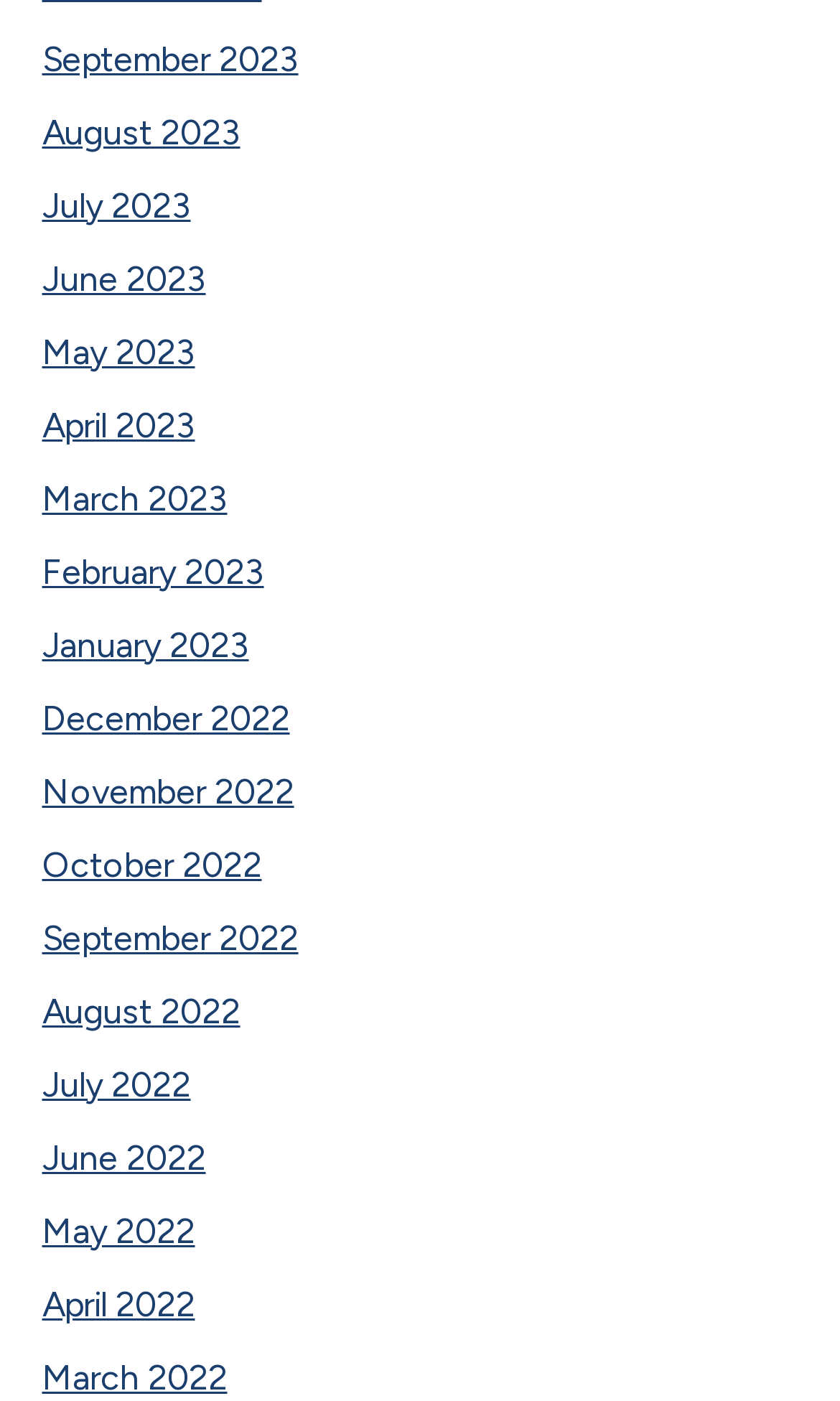Using the elements shown in the image, answer the question comprehensively: What is the vertical position of 'June 2022' relative to 'June 2023'?

By comparing the y1 and y2 coordinates of the bounding boxes, I found that 'June 2022' has a higher y1 and y2 value than 'June 2023', indicating that it is located below 'June 2023' on the webpage.